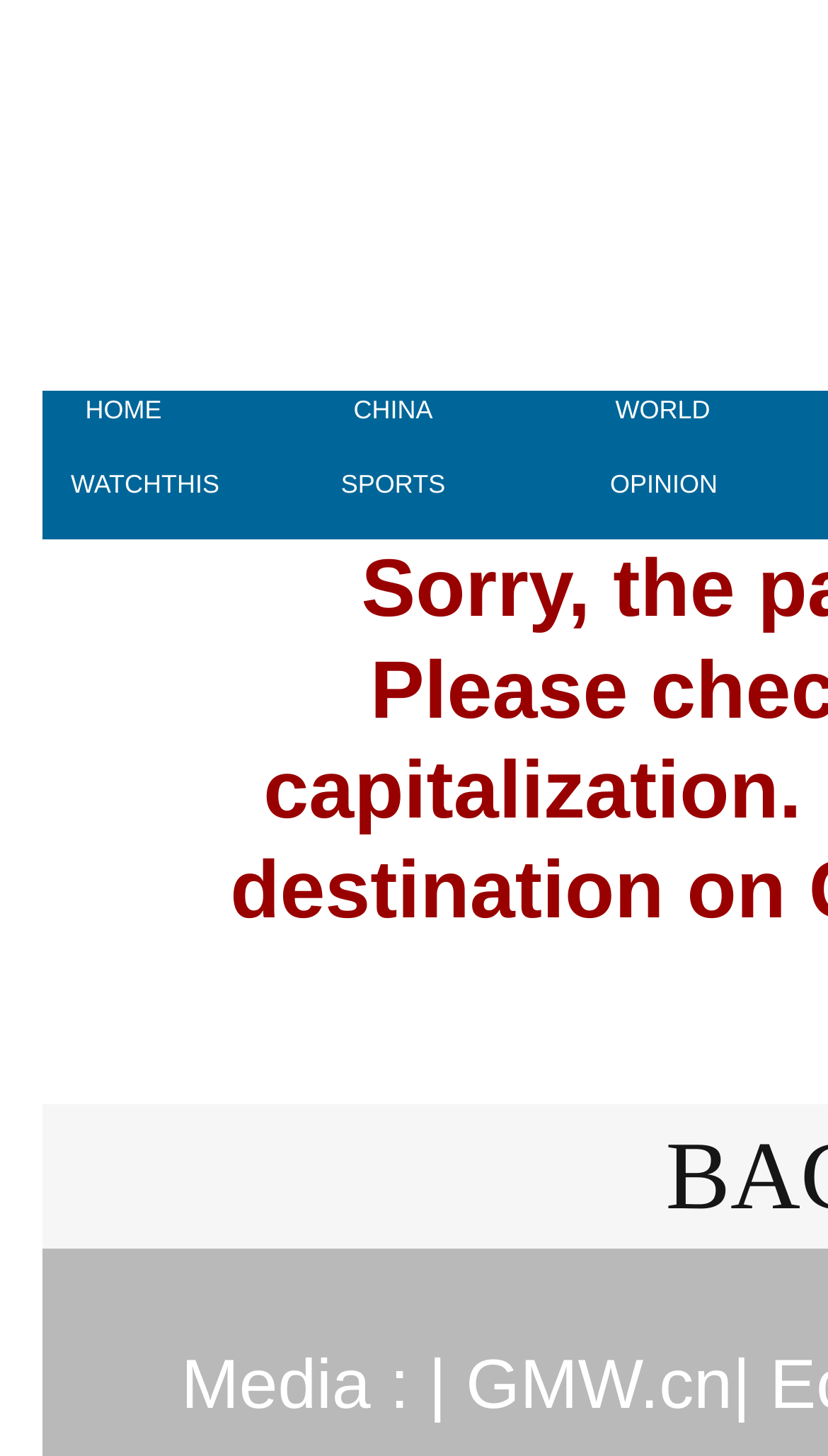Analyze the image and answer the question with as much detail as possible: 
What is the purpose of the link 'GMW.cn|'?

The link 'GMW.cn|' is likely a reference to the media source or a related website, providing additional information or resources to the users.